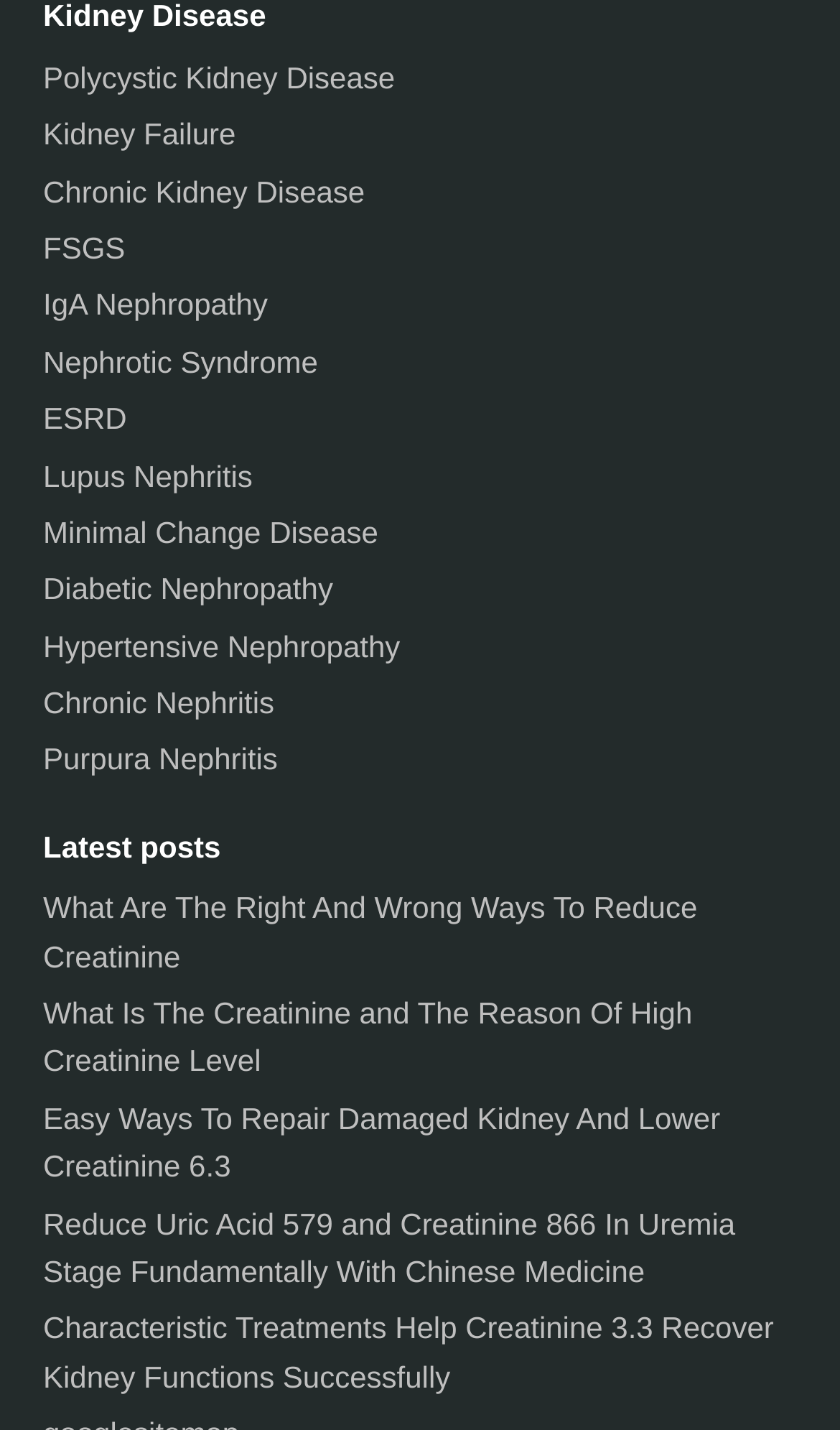Please predict the bounding box coordinates of the element's region where a click is necessary to complete the following instruction: "Read about What Are The Right And Wrong Ways To Reduce Creatinine". The coordinates should be represented by four float numbers between 0 and 1, i.e., [left, top, right, bottom].

[0.051, 0.623, 0.83, 0.681]